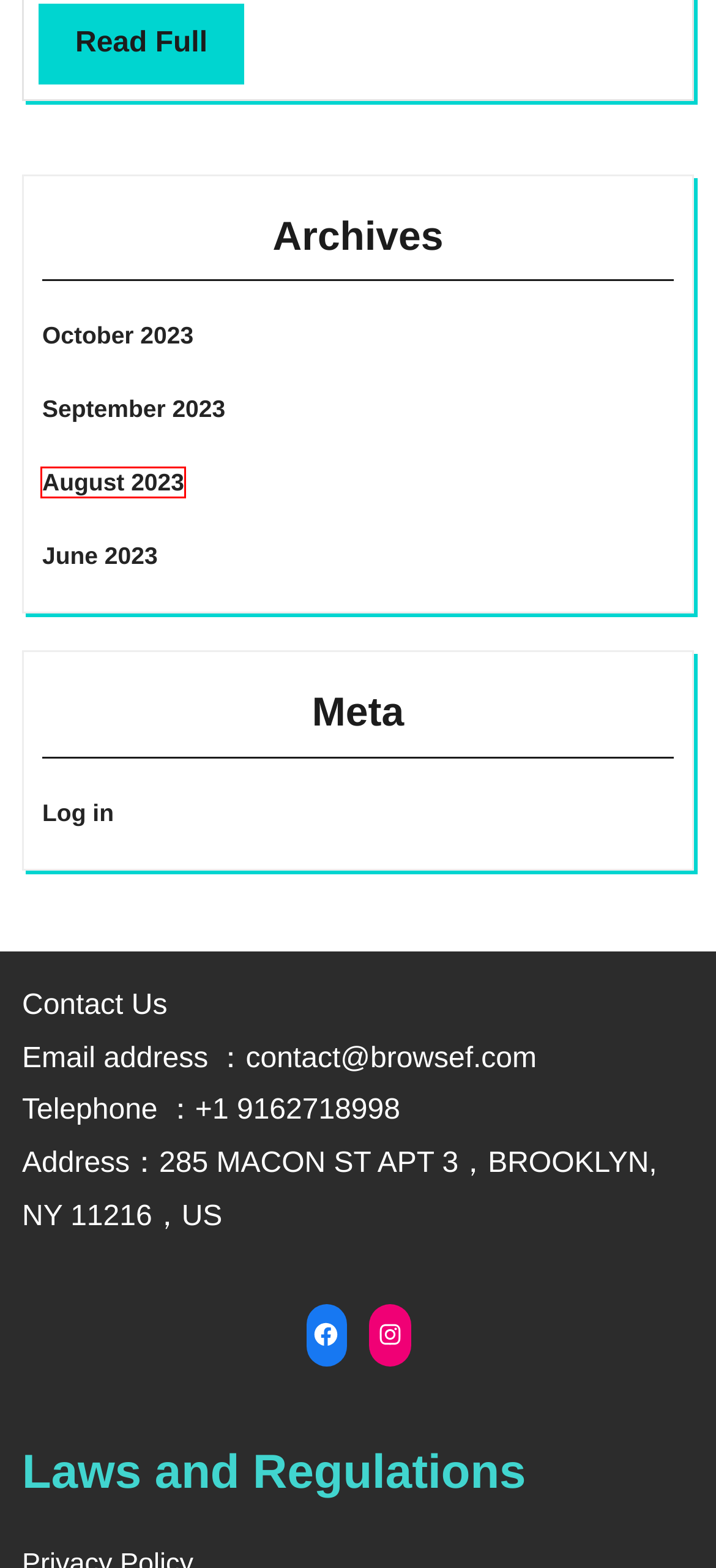Review the screenshot of a webpage which includes a red bounding box around an element. Select the description that best fits the new webpage once the element in the bounding box is clicked. Here are the candidates:
A. August 2023 – browsef
B. 20230925 – browsef
C. Gigwi Place Removable Dog Cushion – Luxury Bed for Small Dogs – browsef
D. June 2023 – browsef
E. Log In ‹ browsef — WordPress
F. 25 September 2023 – browsef
G. October 2023 – browsef
H. September 2023 – browsef

A